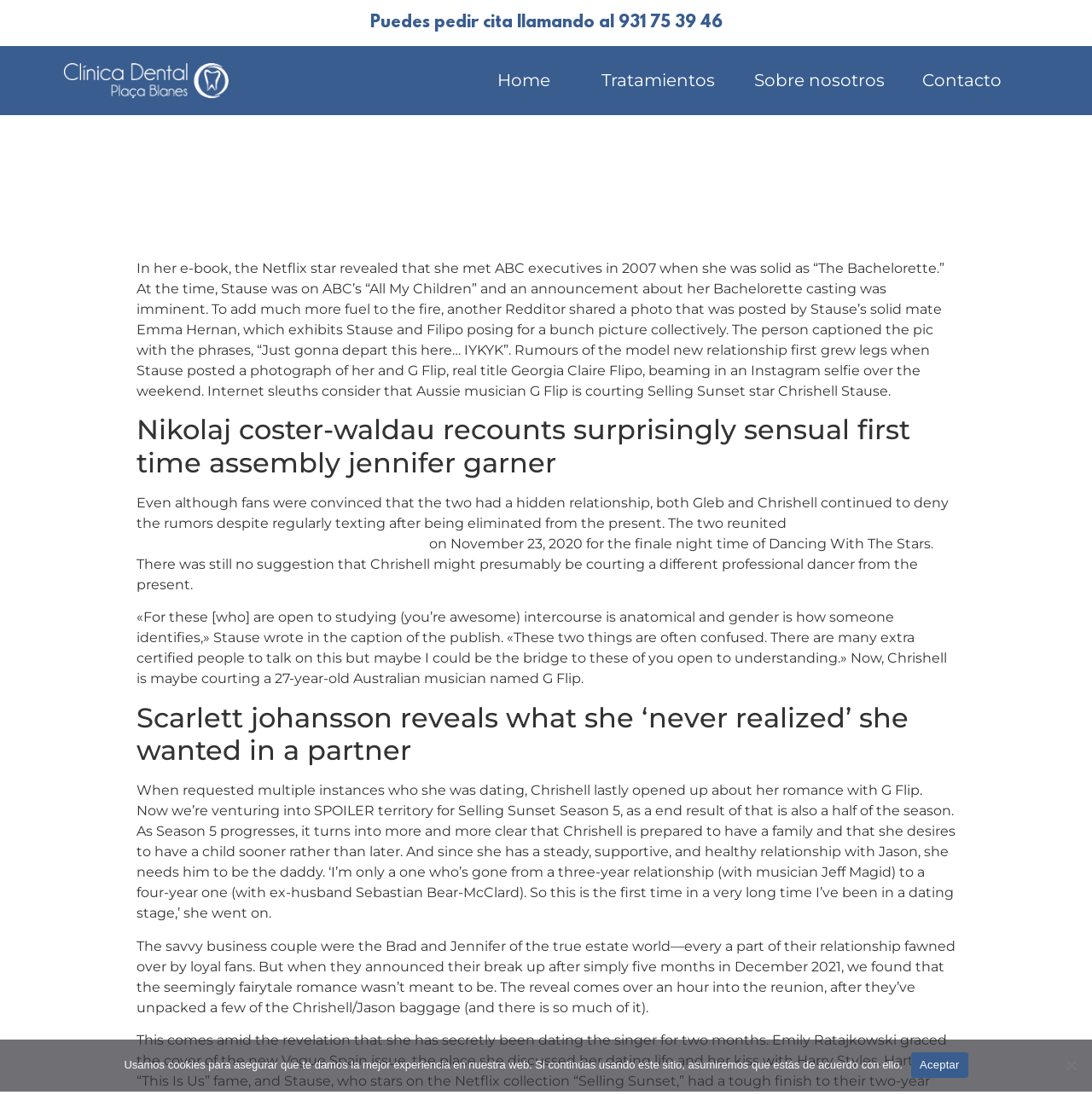Extract the primary heading text from the webpage.

Chrishell Stause Confirms Shes Courting Non-binary Rock Star G Flip Throughout Promoting Sundown Reunion